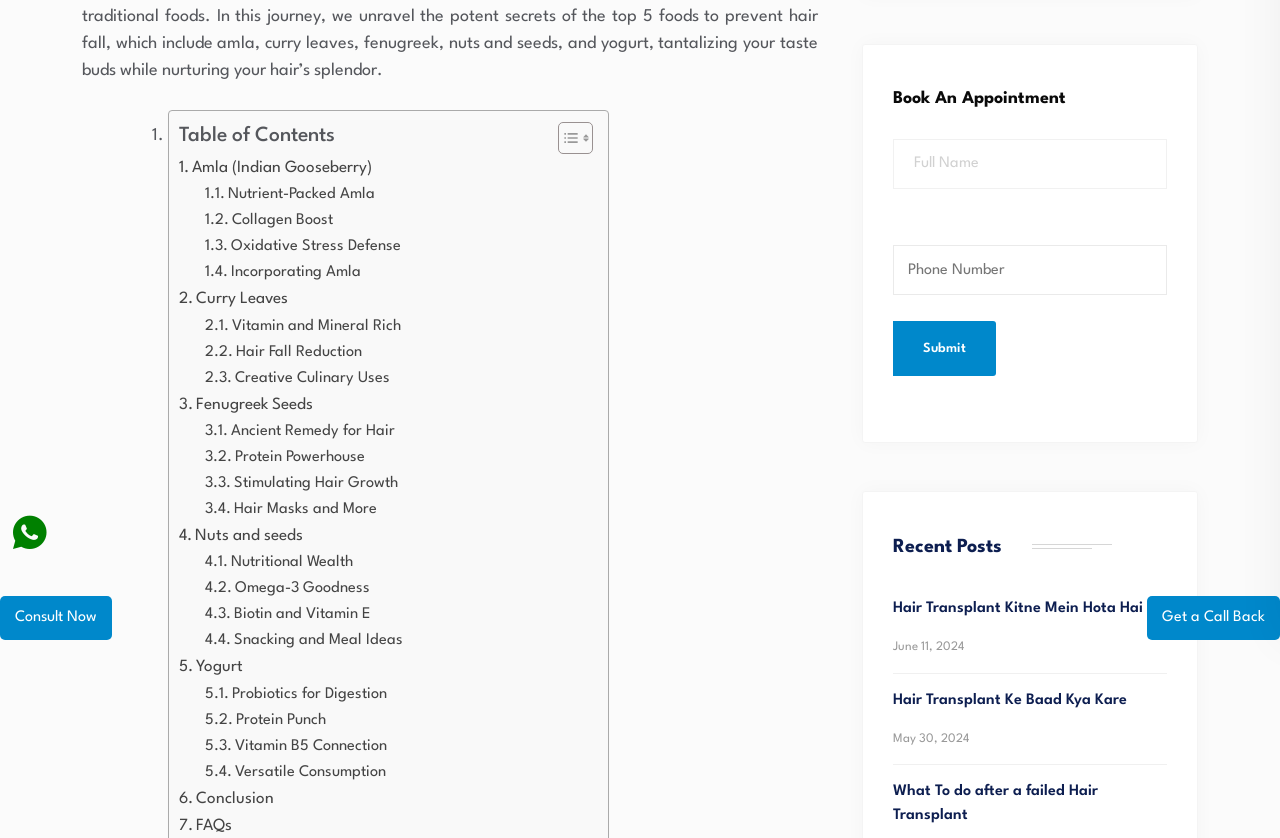Using the description: "Creative Culinary Uses", identify the bounding box of the corresponding UI element in the screenshot.

[0.16, 0.336, 0.305, 0.367]